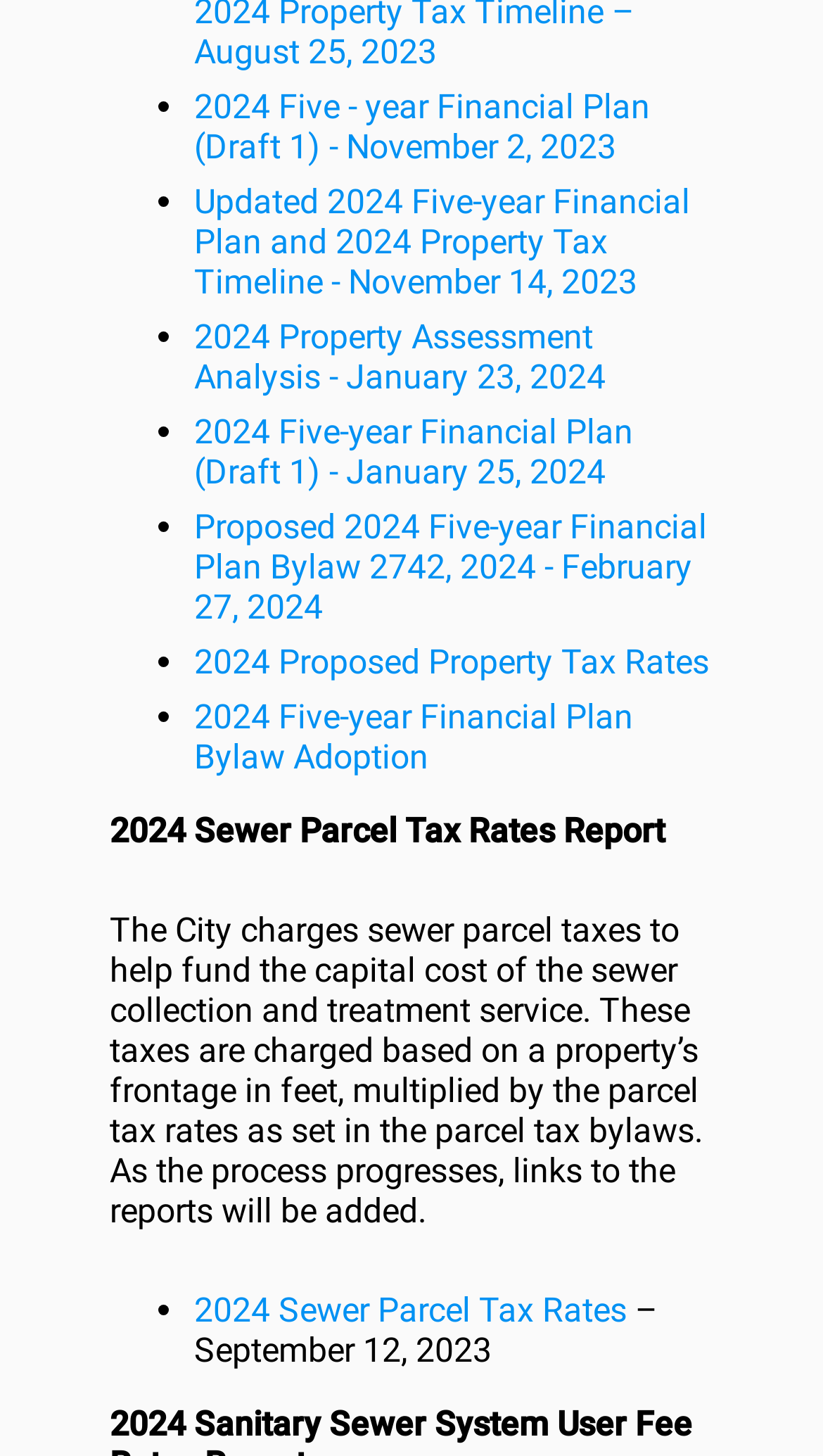Please find the bounding box coordinates of the section that needs to be clicked to achieve this instruction: "Access 2024 Sewer Parcel Tax Rates".

[0.236, 0.886, 0.762, 0.914]